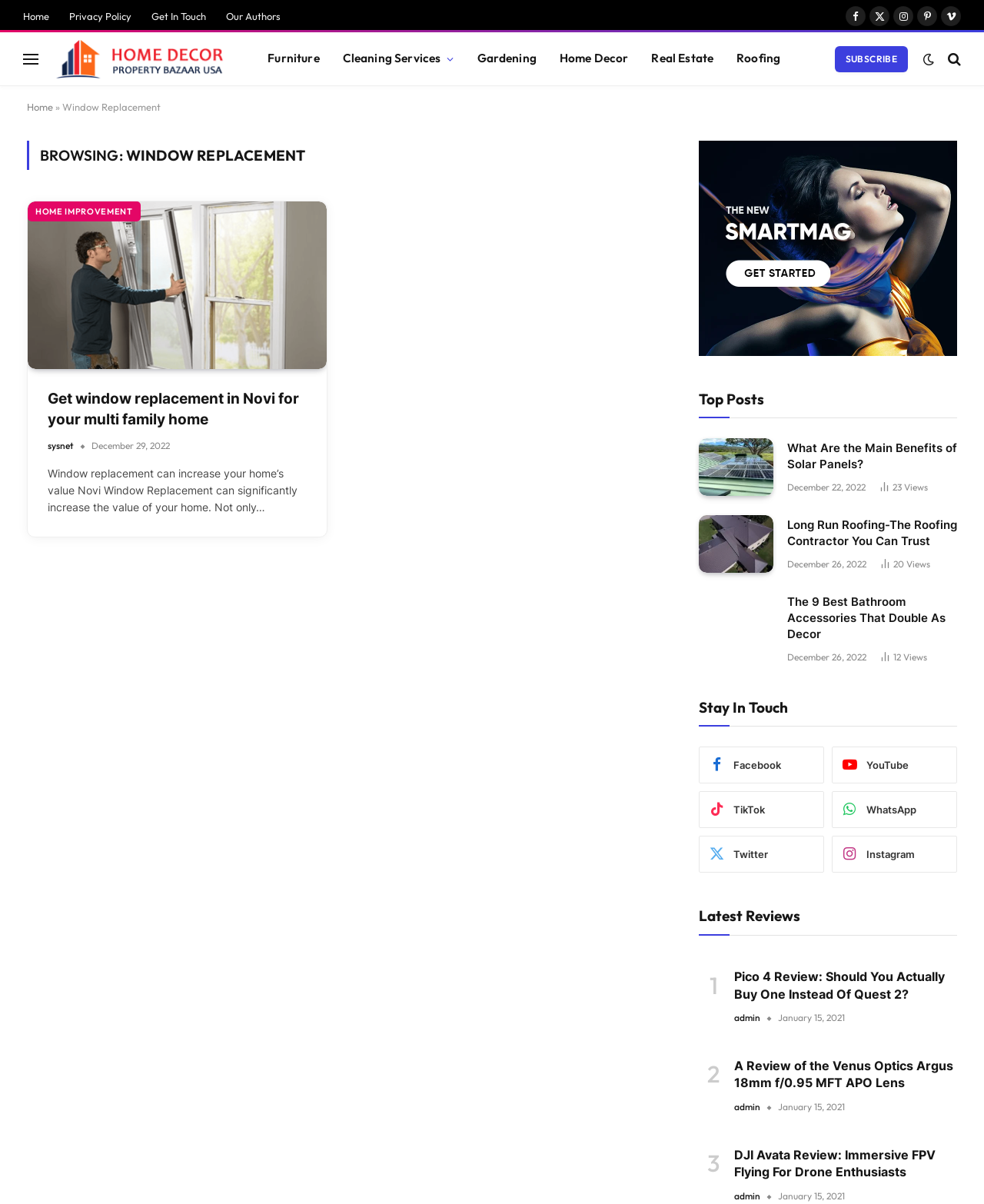Extract the main title from the webpage.

BROWSING: WINDOW REPLACEMENT